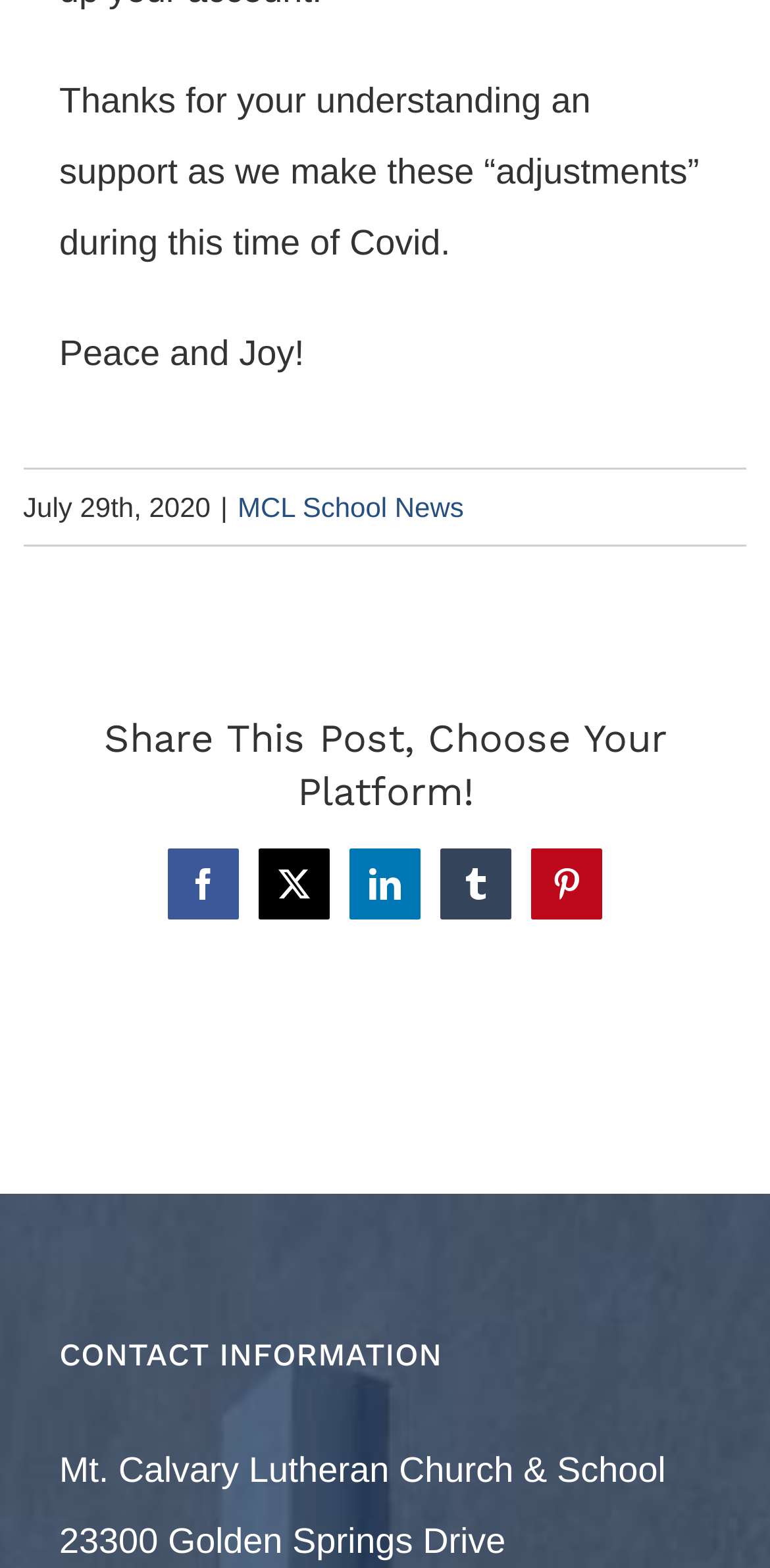Could you please study the image and provide a detailed answer to the question:
What is the name of the church and school mentioned?

I found the name 'Mt. Calvary Lutheran Church & School' mentioned on the webpage, which is located in the 'CONTACT INFORMATION' section, below the heading.